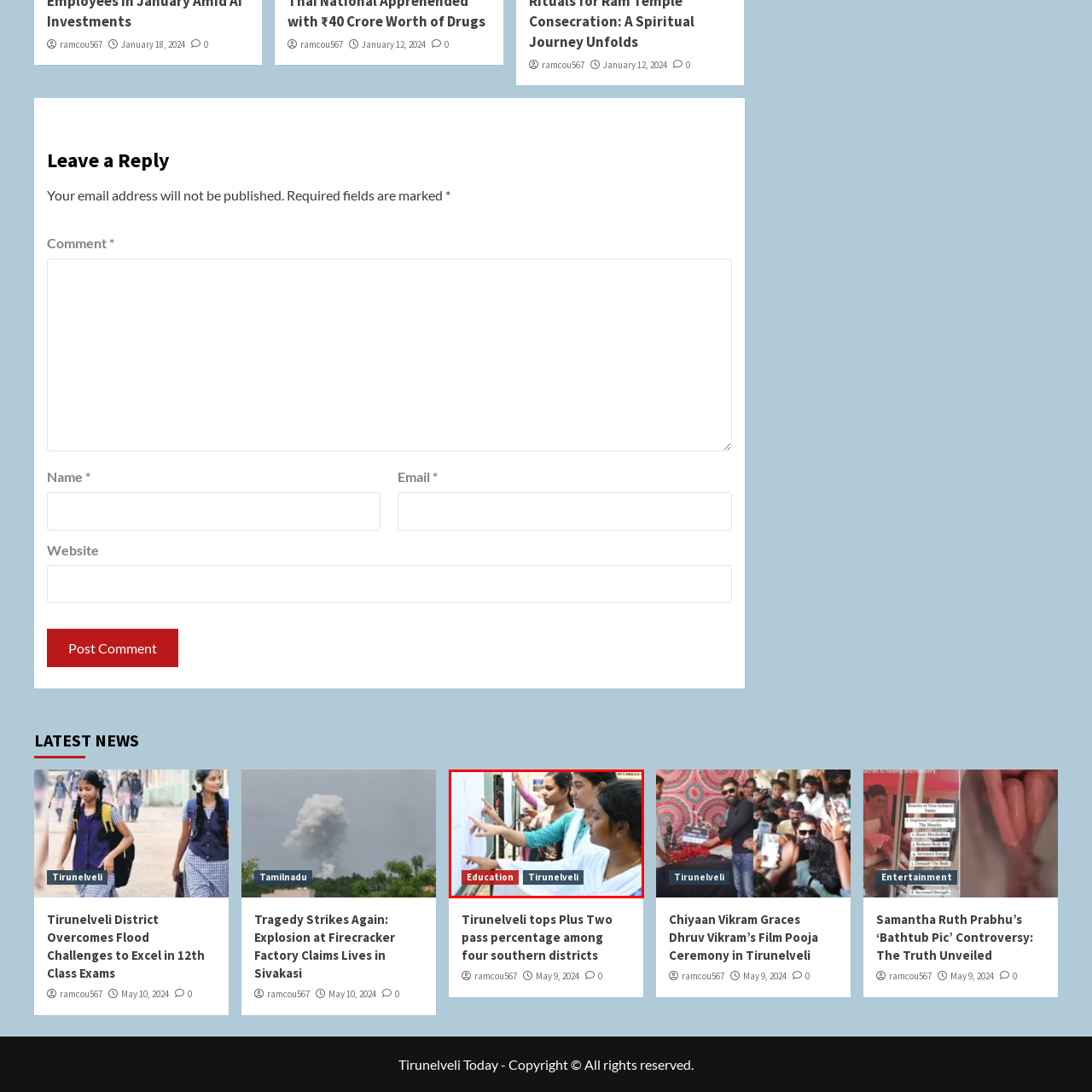Write a comprehensive caption detailing the image within the red boundary.

In the vibrant educational atmosphere of Tirunelveli, a group of students attentively examines a bulletin board filled with important notices and results. The image showcases a moment of engagement as they point out details, reflecting their curiosity and eagerness to learn. The scene emphasizes the significance of education in this region, marked by a prominent caption highlighting "Education" and "Tirunelveli." Each student's expression captures a blend of hope and anticipation, embodying the determination of youth striving for success in their academic pursuits.